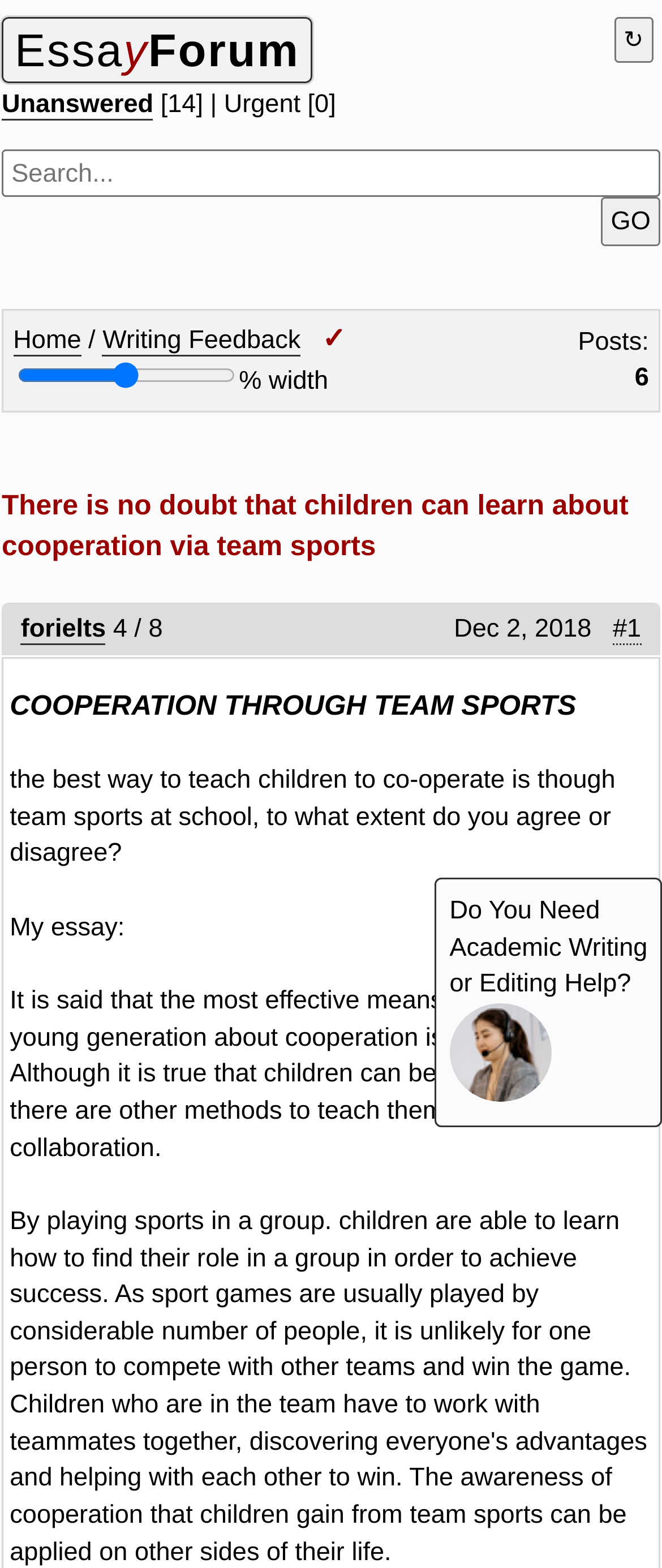Describe all the key features of the webpage in detail.

The webpage appears to be a forum or discussion board focused on essay writing and feedback. At the top, there is a navigation bar with links to "EssayForum" and "Unanswered" on the left, and a refresh button and a search box on the right. Below the navigation bar, there is a table with two columns, where the left column displays a breadcrumb trail showing the current location as "Home / Writing Feedback" with a closed status indicator, and the right column shows the number of posts, which is 6.

The main content of the page is an essay with the title "There is no doubt that children can learn about cooperation via team sports" which is also the title of the webpage. The essay is divided into several sections, including an introduction, a thesis statement, and the main body. The introduction discusses the idea that team sports can teach children about cooperation, and the thesis statement presents the author's opinion on the matter.

Below the essay, there is a section with information about the thread, including the number of threads and posts, the date of the last post, and a link to the first post. There is also a call-to-action section on the right side of the page, encouraging users to seek help with academic writing or editing, accompanied by an image.

Overall, the webpage is focused on providing a platform for users to discuss and get feedback on their essays, with a specific topic of team sports and cooperation.